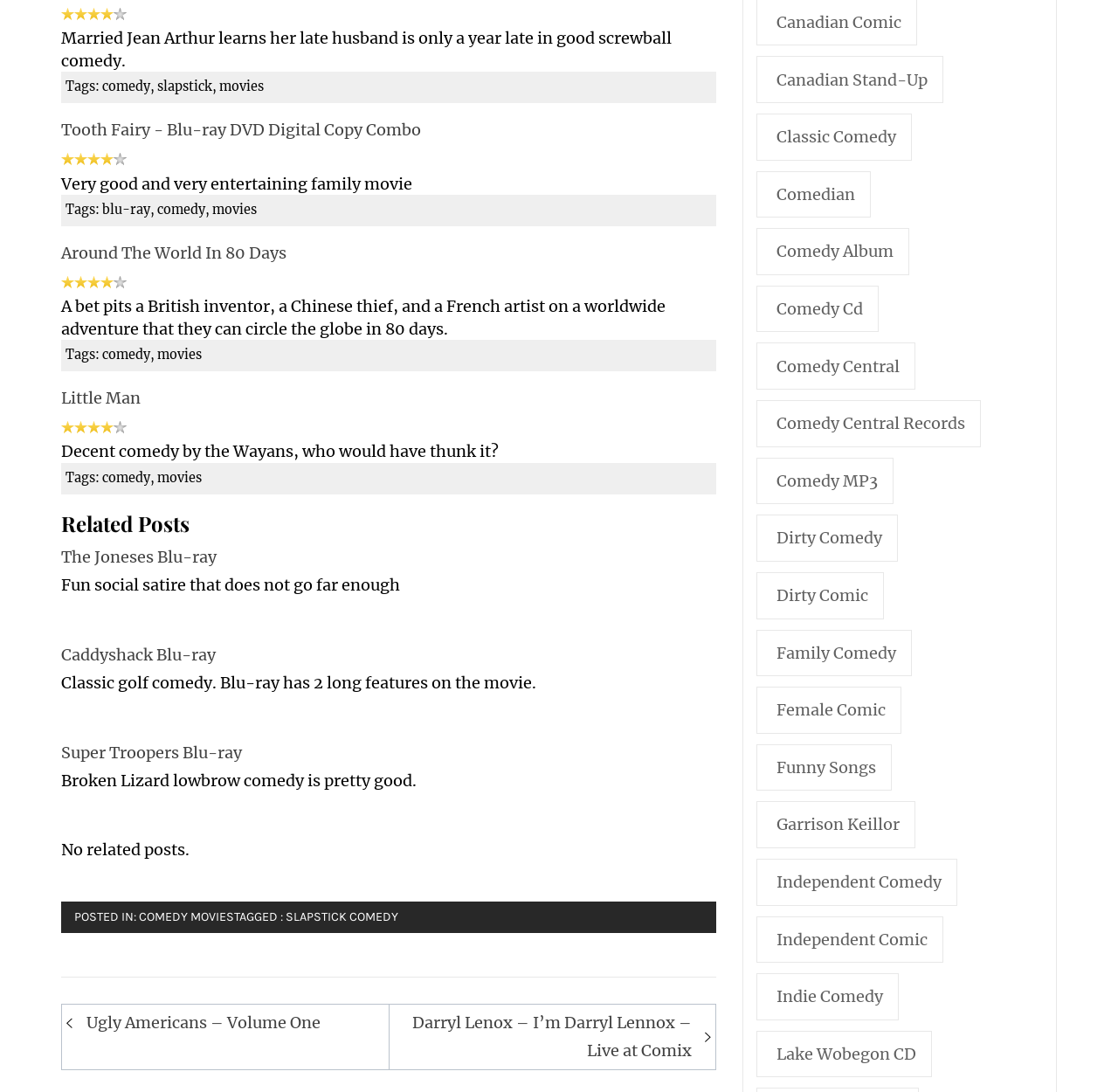Please find the bounding box coordinates of the clickable region needed to complete the following instruction: "Click the link to Around The World In 80 Days". The bounding box coordinates must consist of four float numbers between 0 and 1, i.e., [left, top, right, bottom].

[0.055, 0.222, 0.256, 0.24]